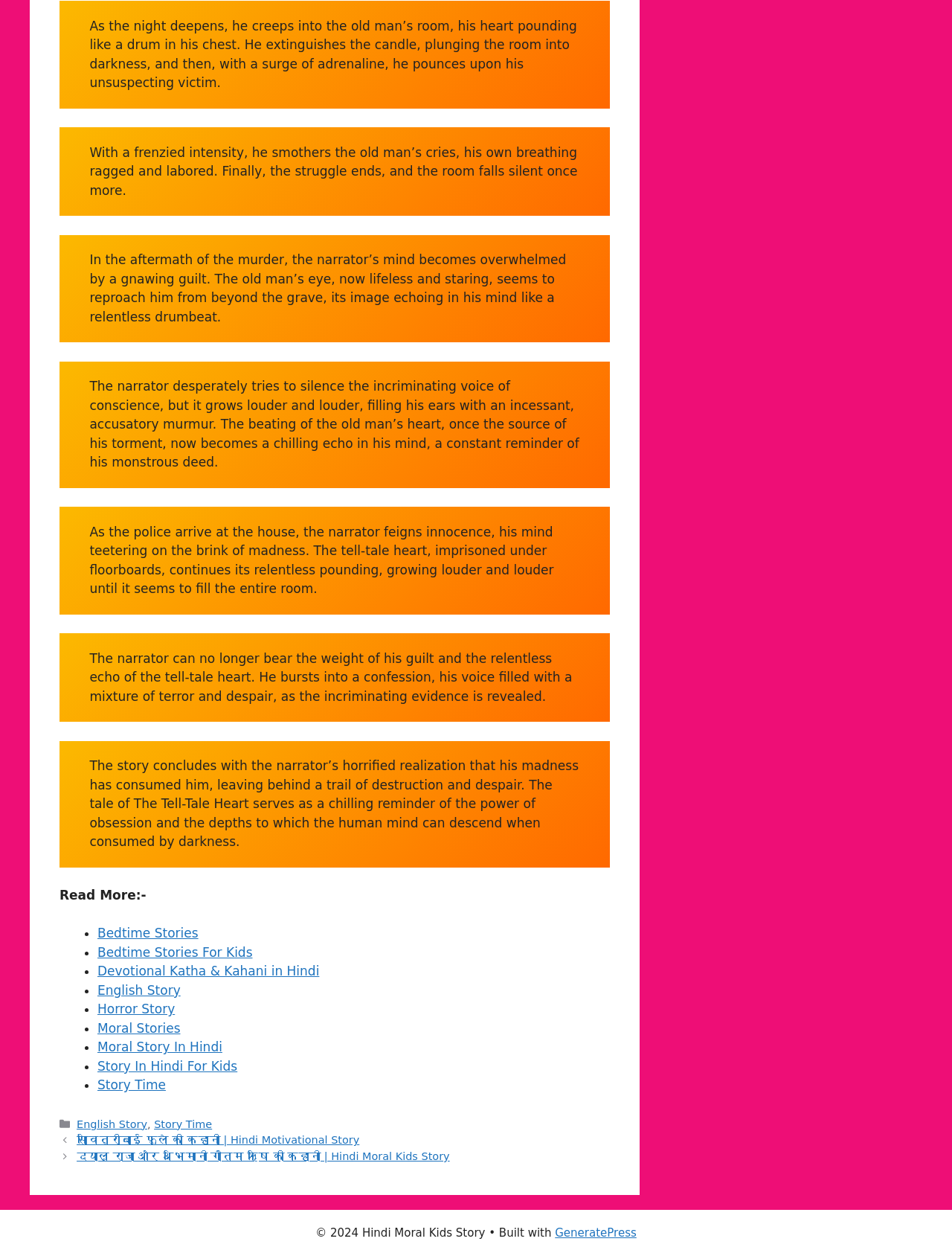Please analyze the image and give a detailed answer to the question:
What is the theme of the story?

The theme of the story is the power of obsession and the darkness that can consume the human mind, as exemplified by the narrator's descent into madness.